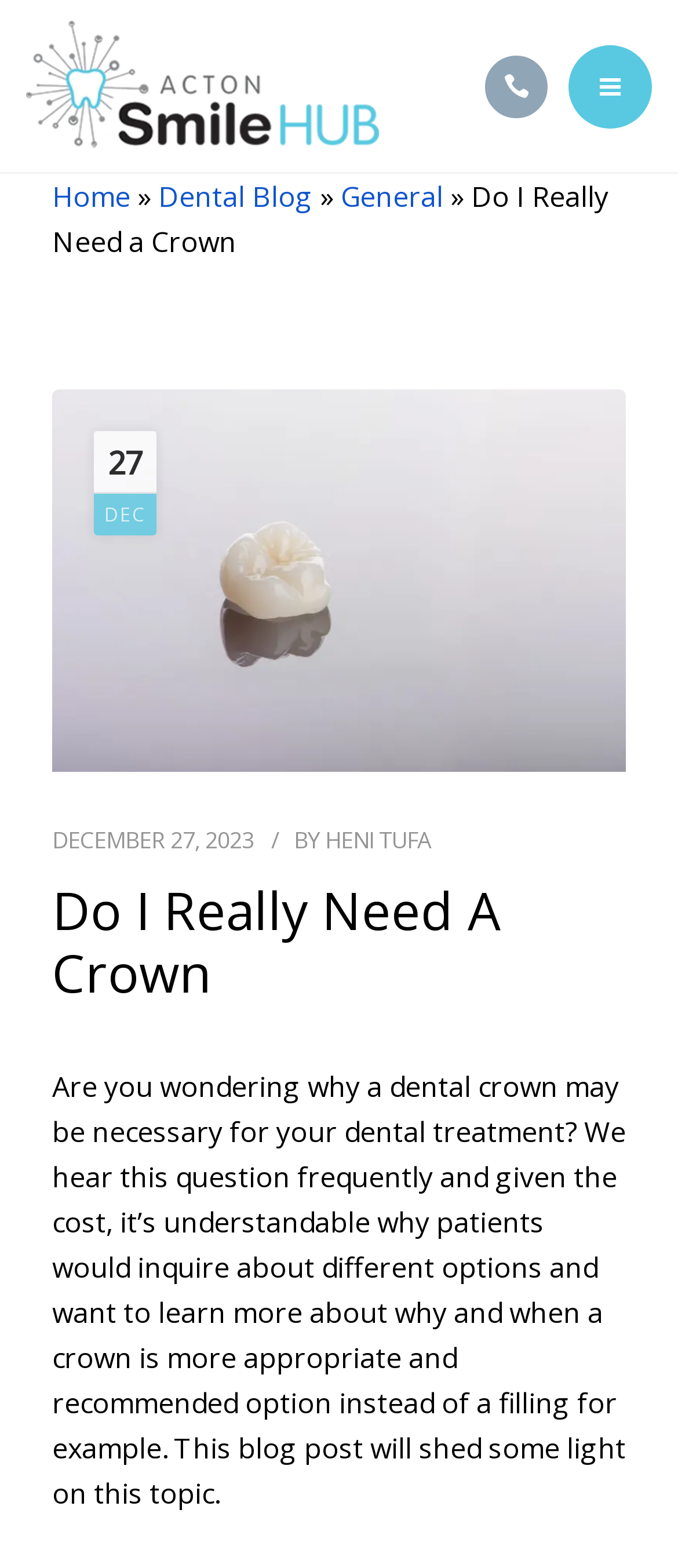Pinpoint the bounding box coordinates of the clickable area needed to execute the instruction: "Read the 'Do I Really Need A Crown' blog post". The coordinates should be specified as four float numbers between 0 and 1, i.e., [left, top, right, bottom].

[0.077, 0.561, 0.923, 0.641]